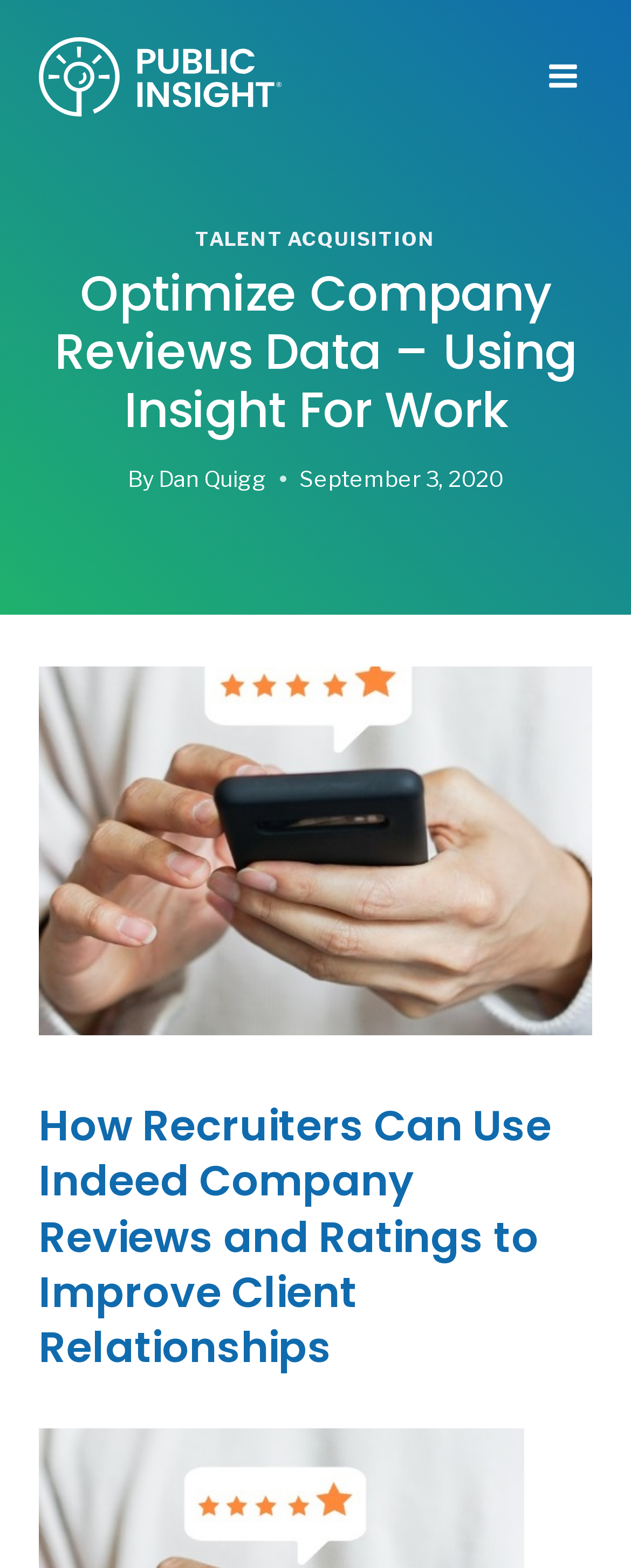What is the author of this article?
Please answer the question with a single word or phrase, referencing the image.

Dan Quigg